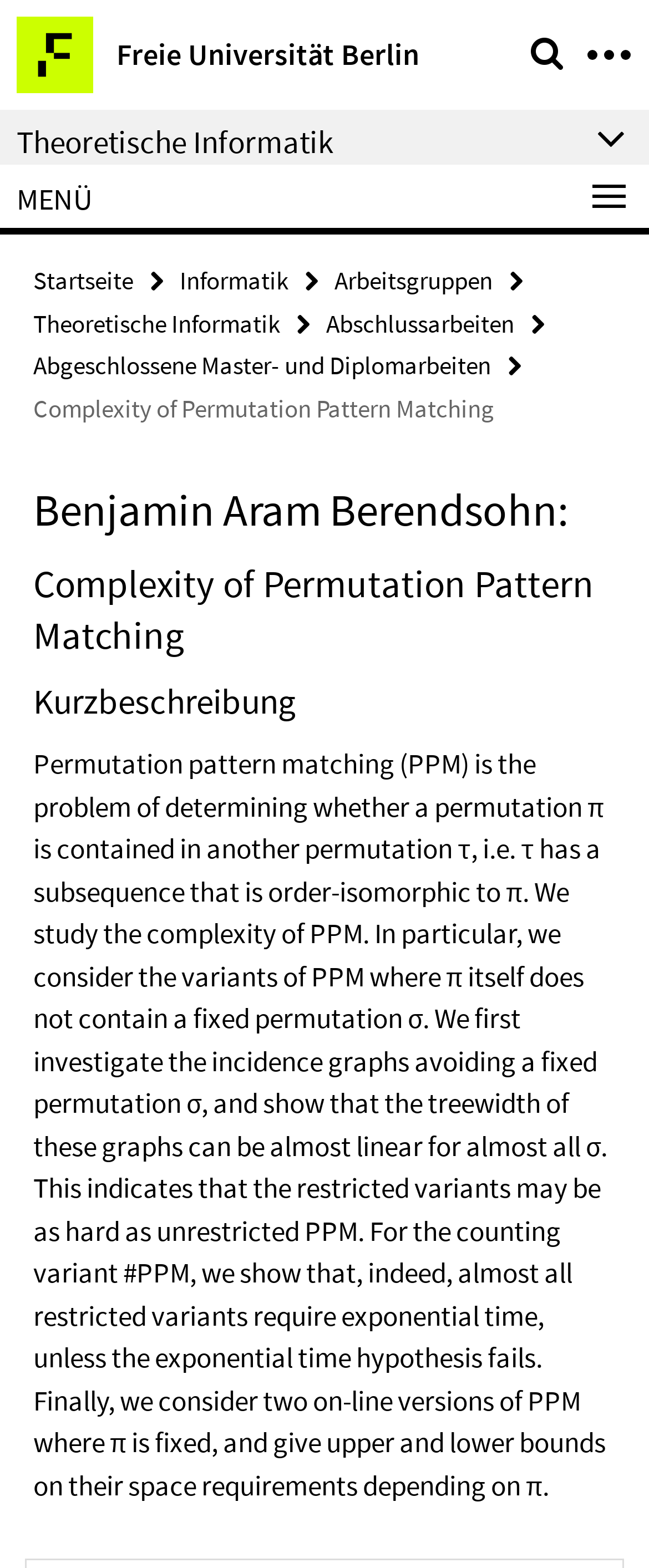Identify the bounding box coordinates of the clickable region to carry out the given instruction: "visit Theoretische Informatik".

[0.026, 0.076, 0.974, 0.104]